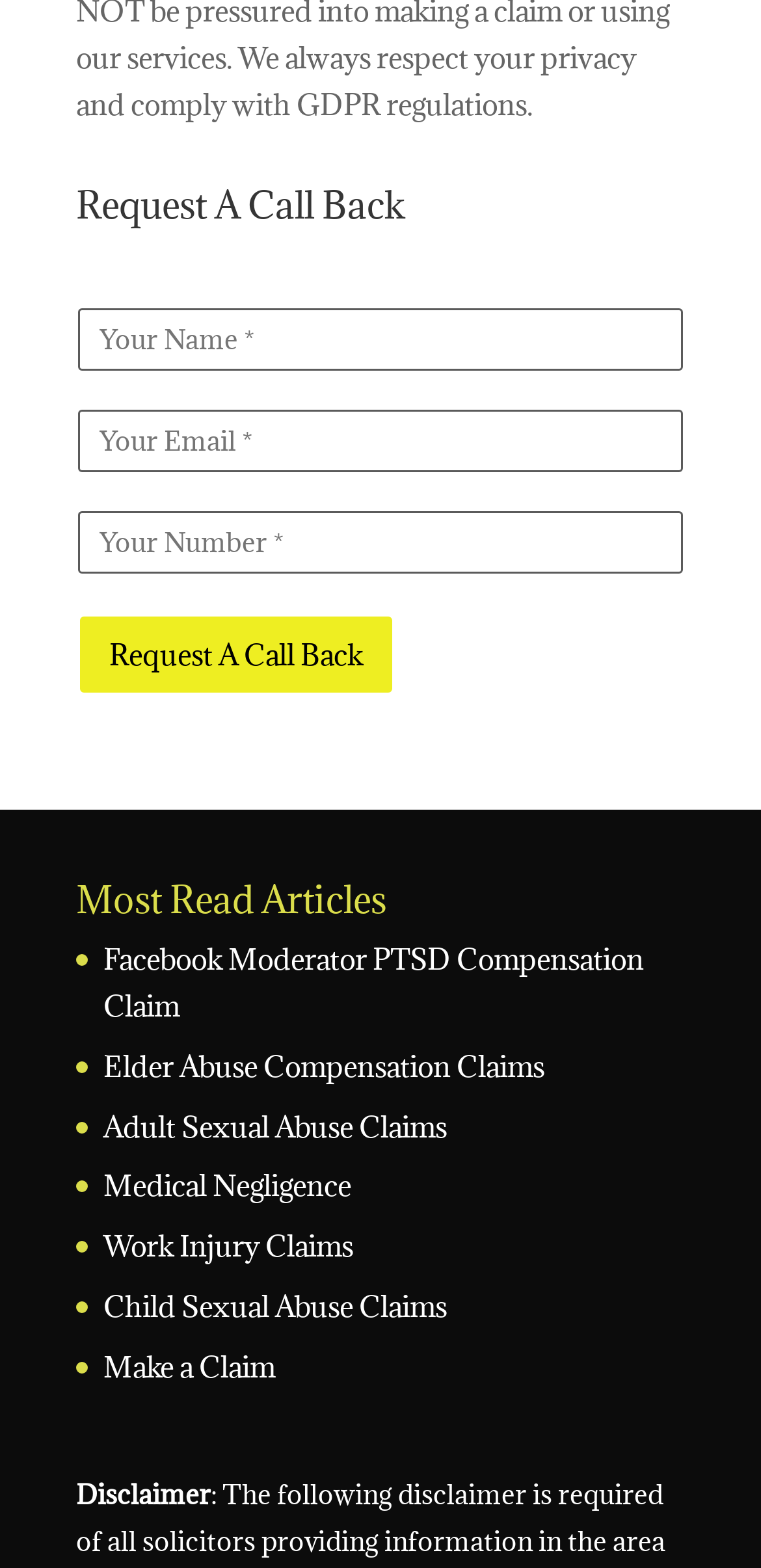Identify the bounding box coordinates for the region of the element that should be clicked to carry out the instruction: "Enter your email". The bounding box coordinates should be four float numbers between 0 and 1, i.e., [left, top, right, bottom].

[0.103, 0.261, 0.897, 0.301]